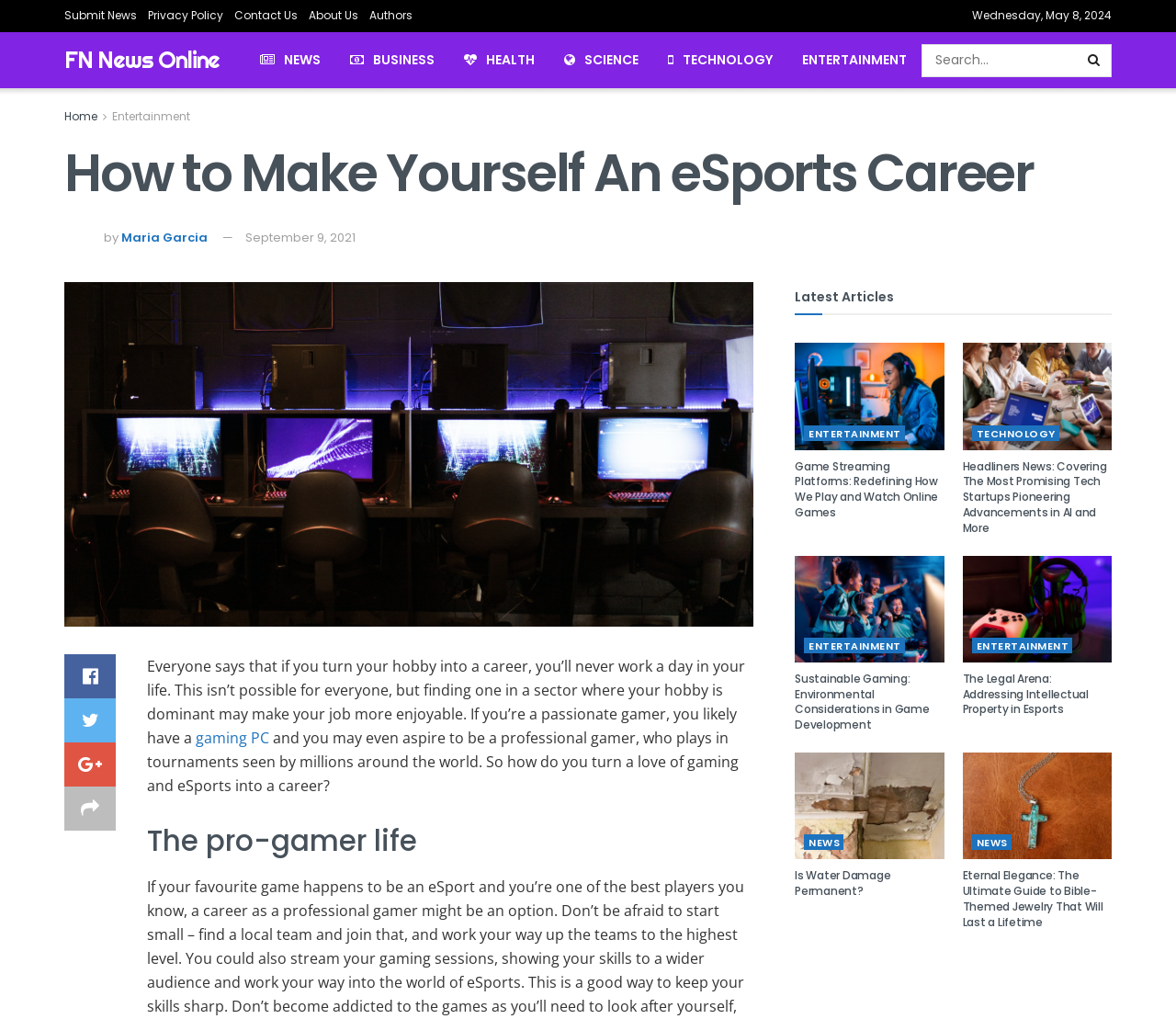Find the bounding box coordinates for the UI element whose description is: "News". The coordinates should be four float numbers between 0 and 1, in the format [left, top, right, bottom].

[0.684, 0.819, 0.717, 0.834]